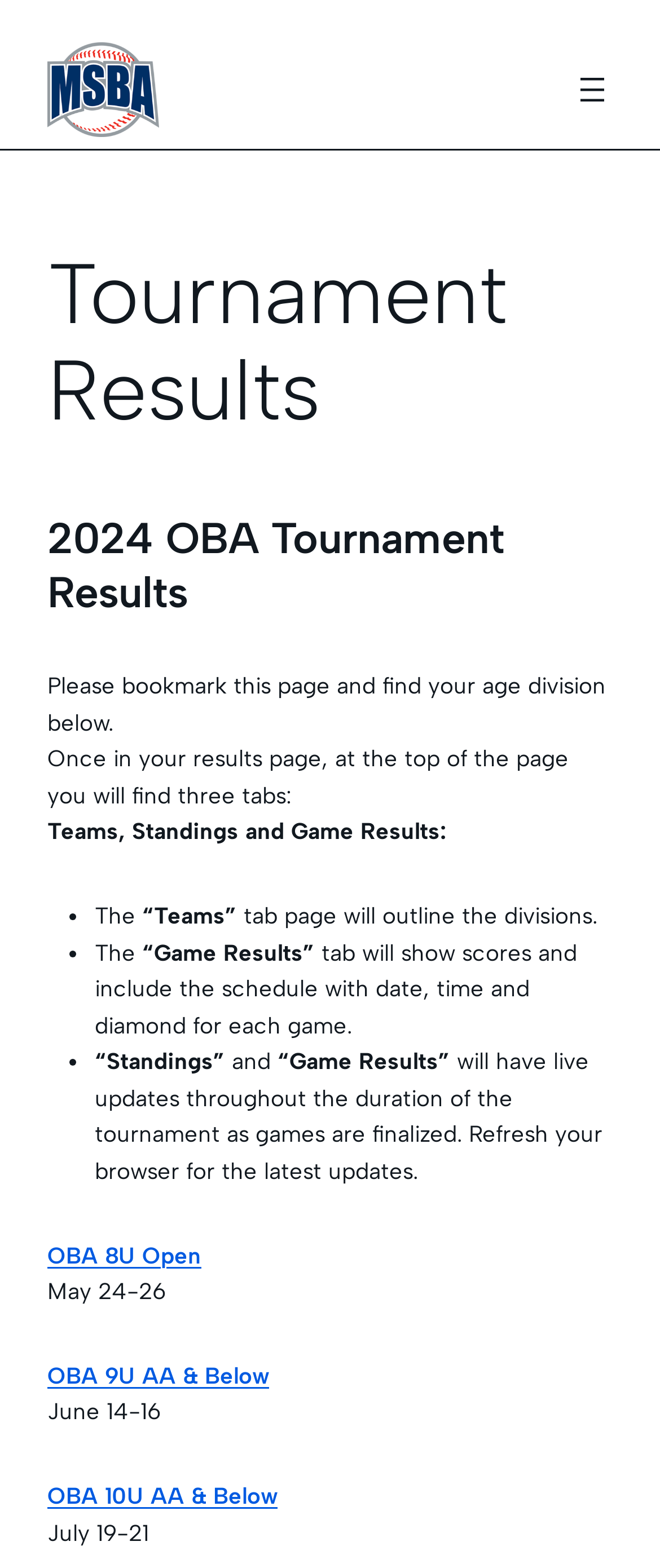What is the purpose of the 'Standings' tab?
Answer with a single word or short phrase according to what you see in the image.

Live updates of tournament standings